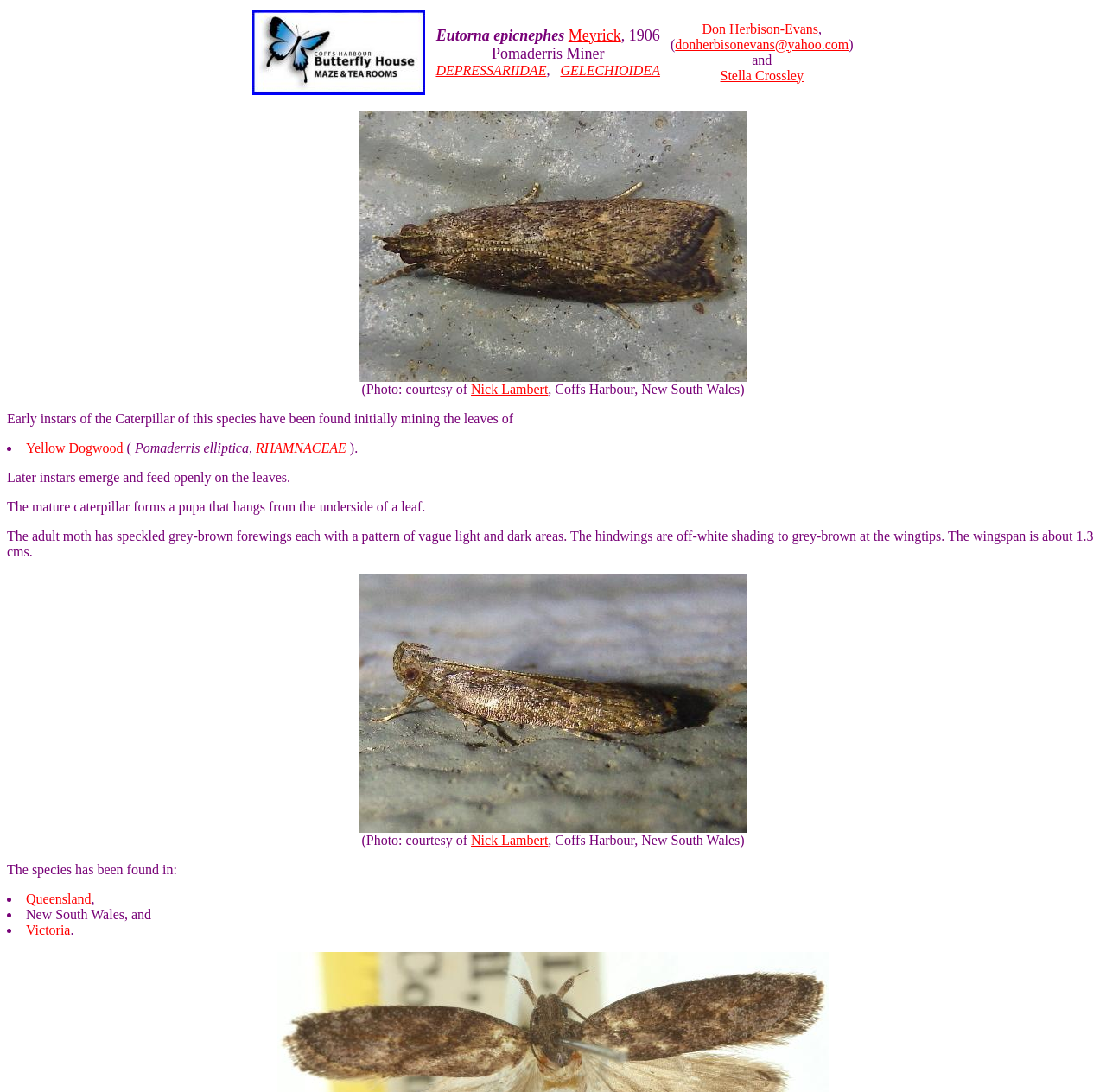Specify the bounding box coordinates (top-left x, top-left y, bottom-right x, bottom-right y) of the UI element in the screenshot that matches this description: Queensland

[0.023, 0.816, 0.082, 0.83]